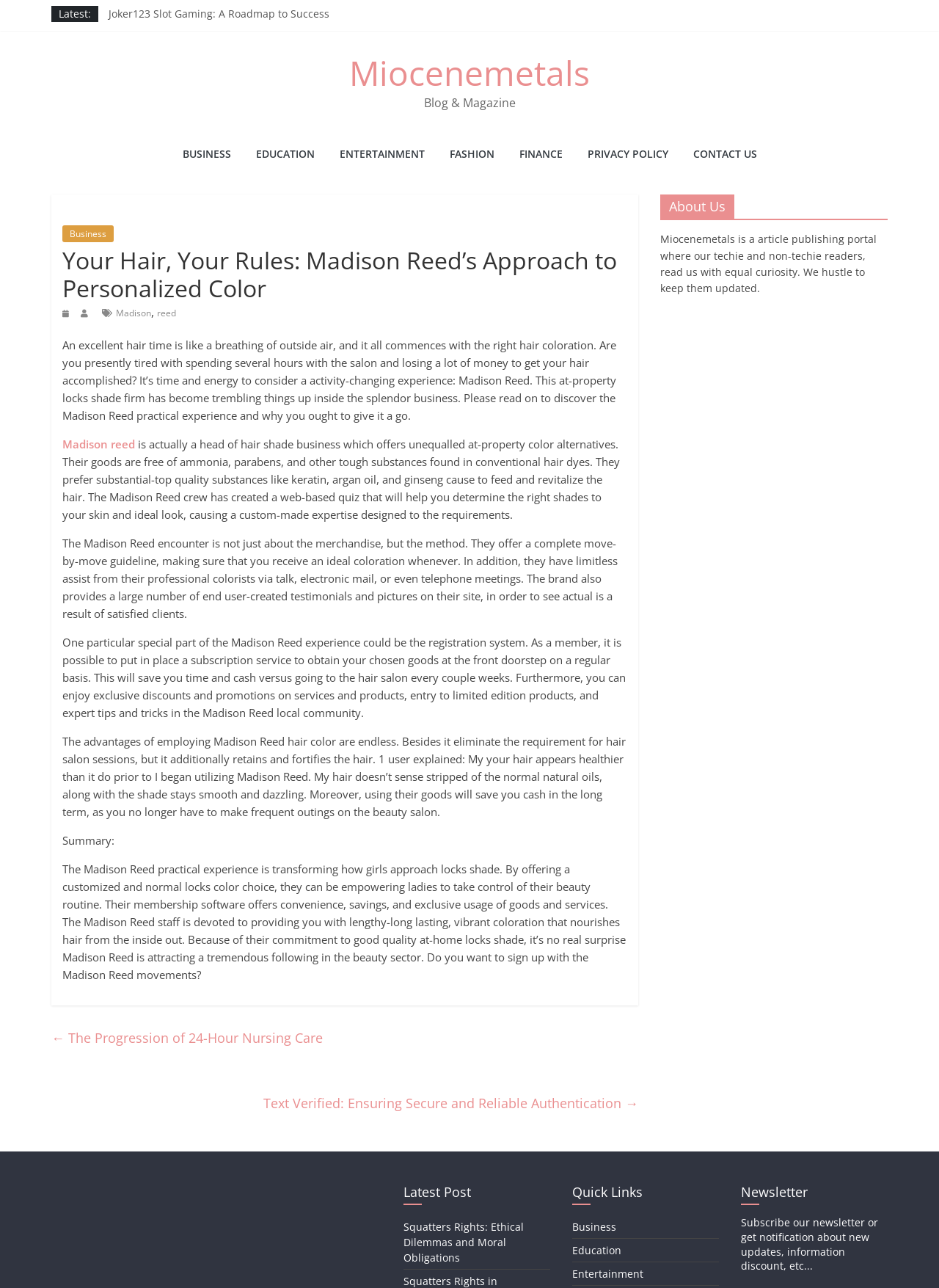What is the purpose of the online quiz on Madison Reed's website?
Using the details from the image, give an elaborate explanation to answer the question.

I found the answer by reading the article content, which mentions that Madison Reed's online quiz helps determine the right shades for skin and ideal look, resulting in a customized experience.